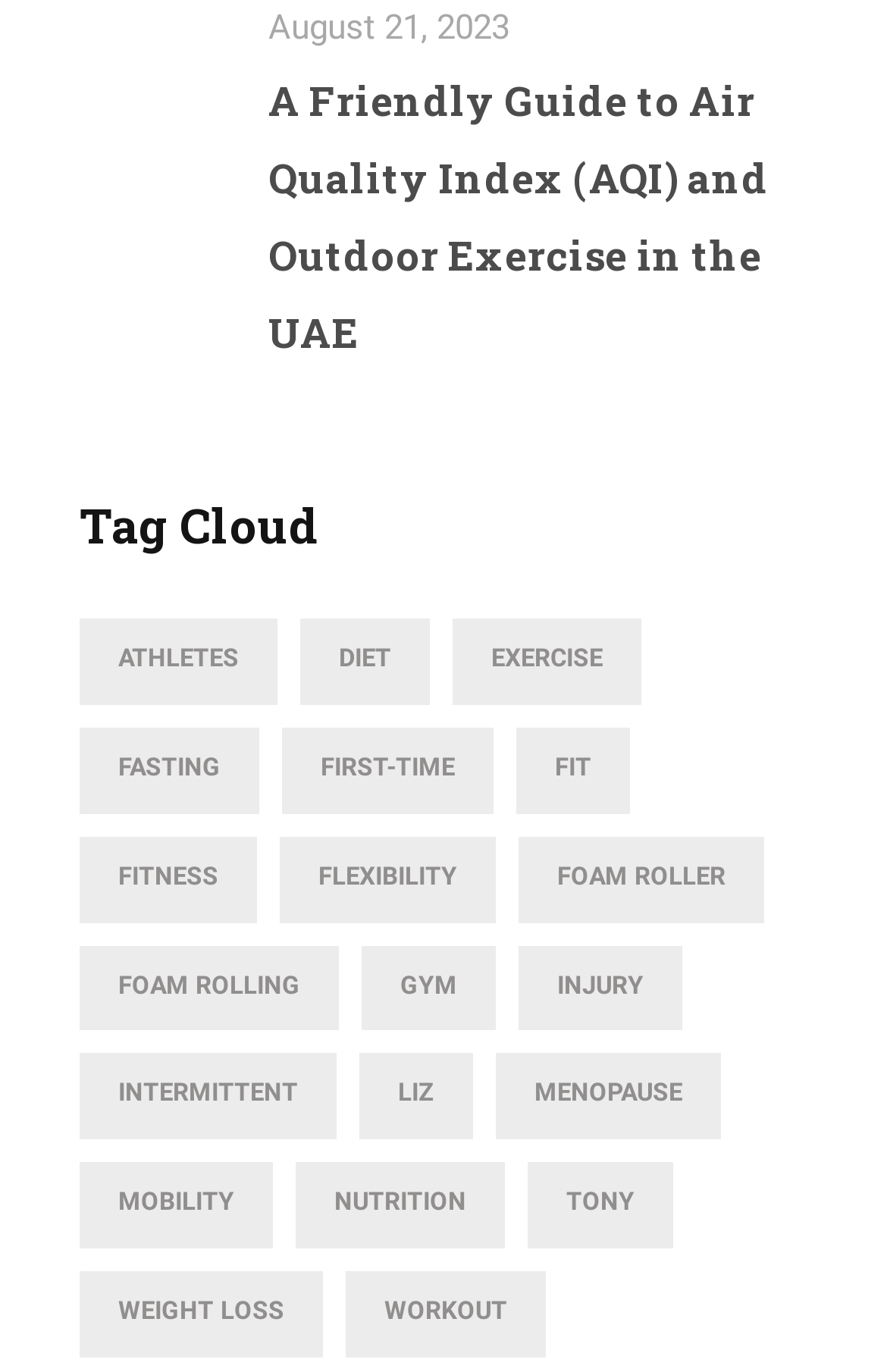Identify the bounding box coordinates of the part that should be clicked to carry out this instruction: "Click on the 'A Friendly Guide to Air Quality Index (AQI) and Outdoor Exercise in the UAE' link".

[0.303, 0.053, 0.867, 0.263]